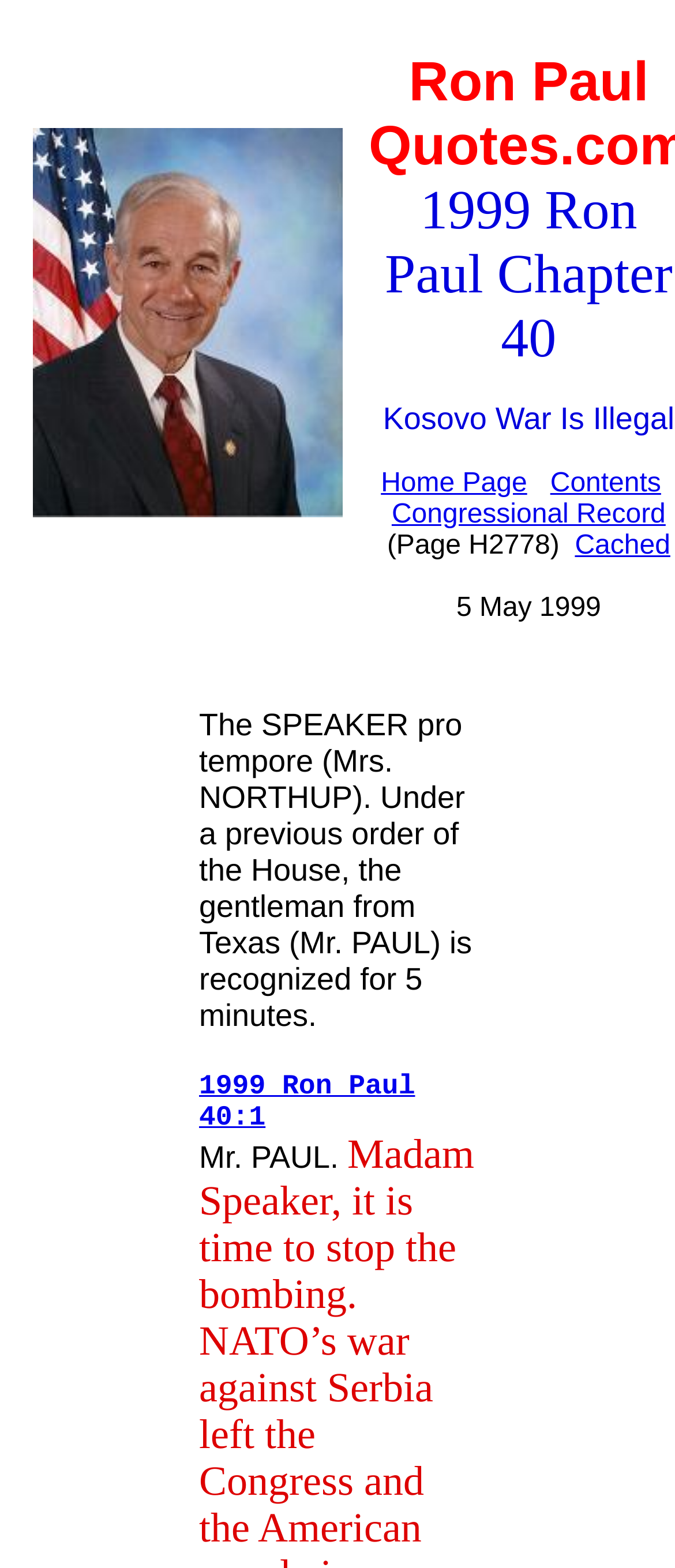What is the topic of the speech?
Look at the webpage screenshot and answer the question with a detailed explanation.

I found the topic of the speech by looking at the title of the webpage which says 'Kosovo War Is Illegal' and also by looking at the content of the speech.